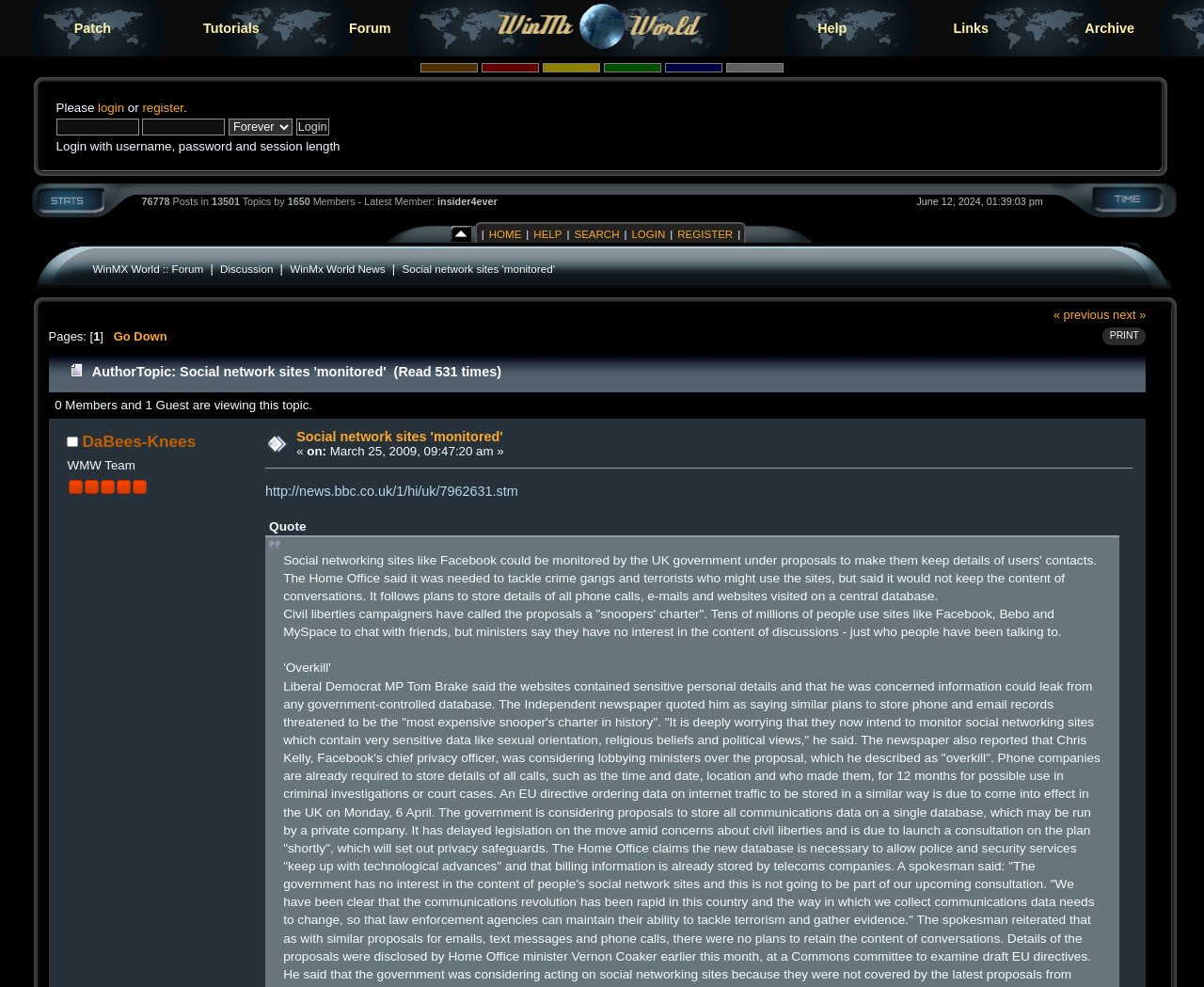What is the function of the 'SEARCH' link?
Look at the image and respond with a single word or a short phrase.

To search the forum